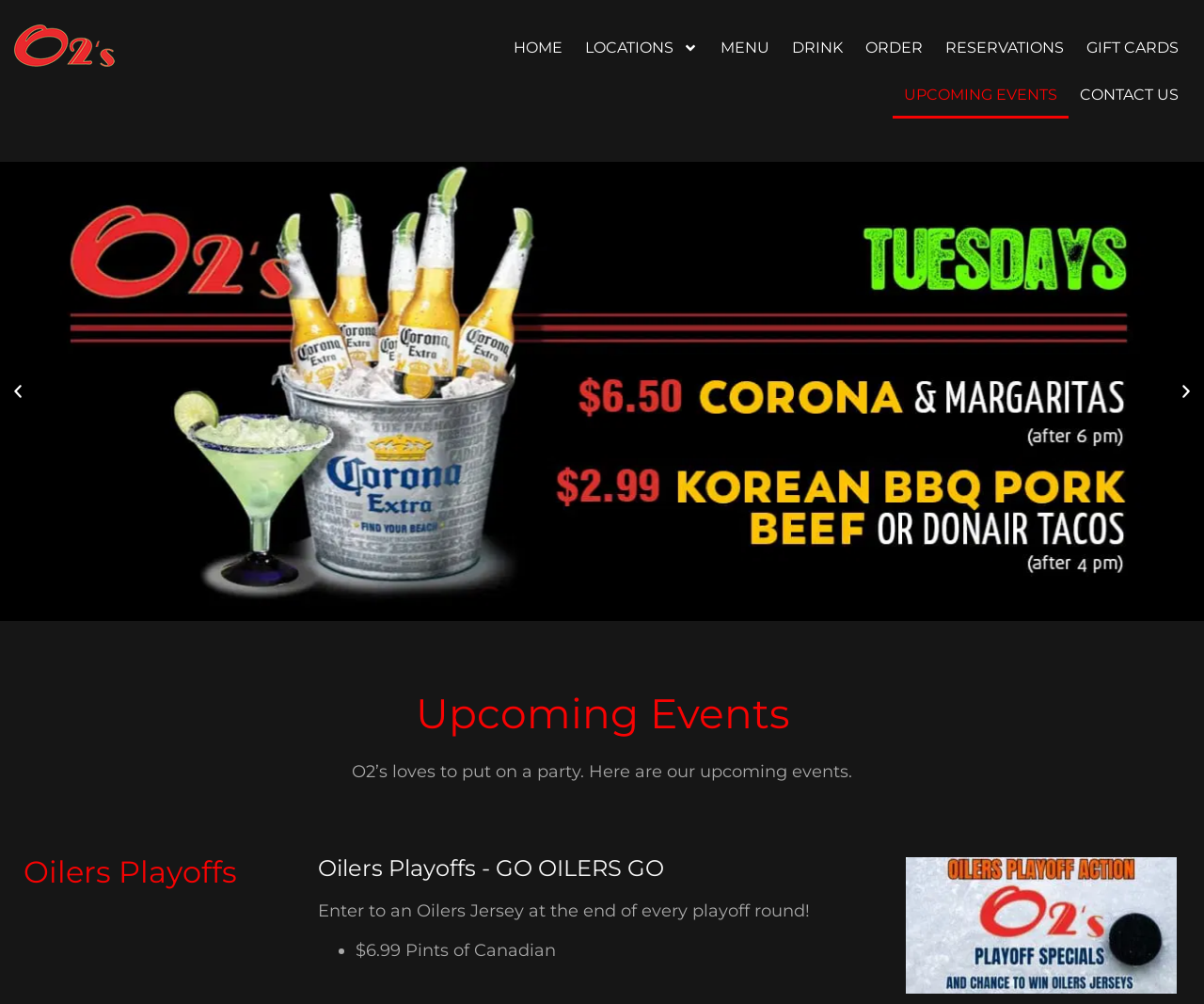Find and specify the bounding box coordinates that correspond to the clickable region for the instruction: "Click on the HOME link".

[0.417, 0.024, 0.477, 0.071]